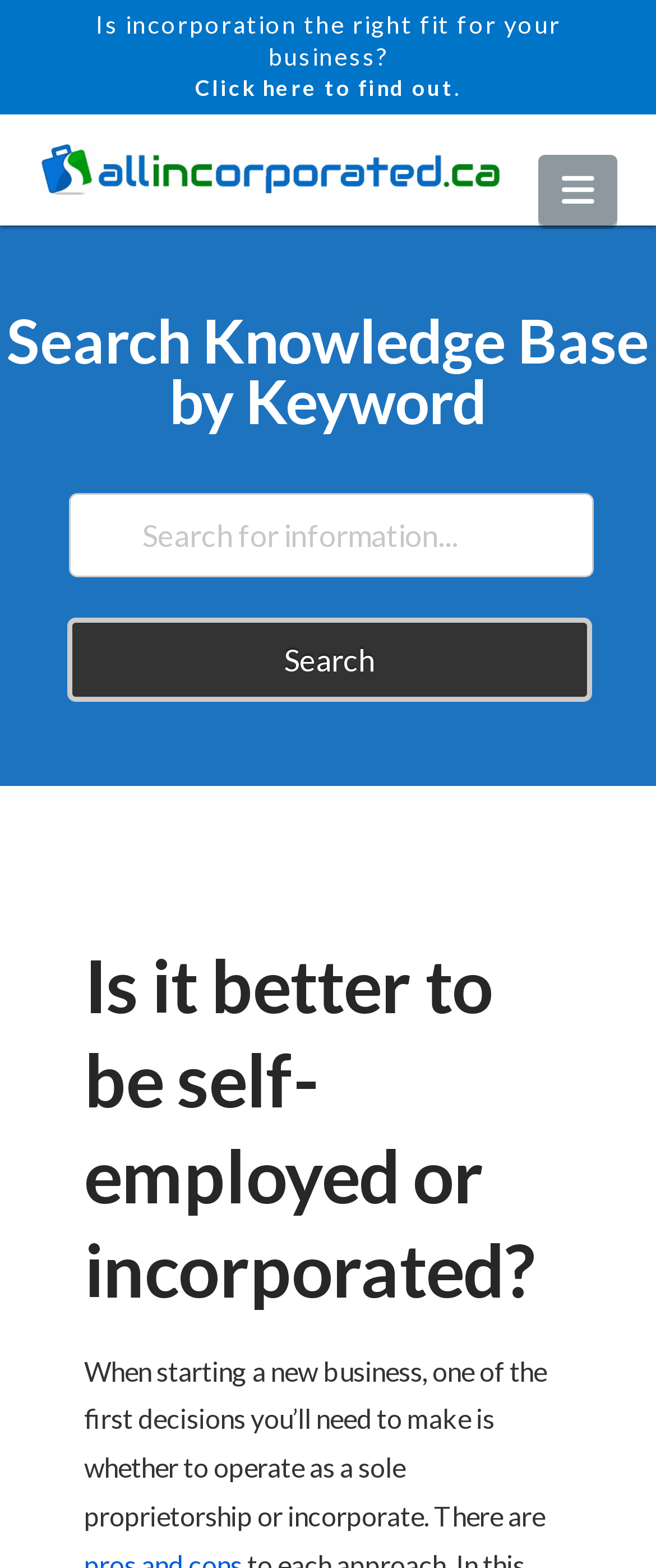Provide the bounding box coordinates for the specified HTML element described in this description: "parent_node: Navigation". The coordinates should be four float numbers ranging from 0 to 1, in the format [left, top, right, bottom].

[0.06, 0.081, 0.764, 0.124]